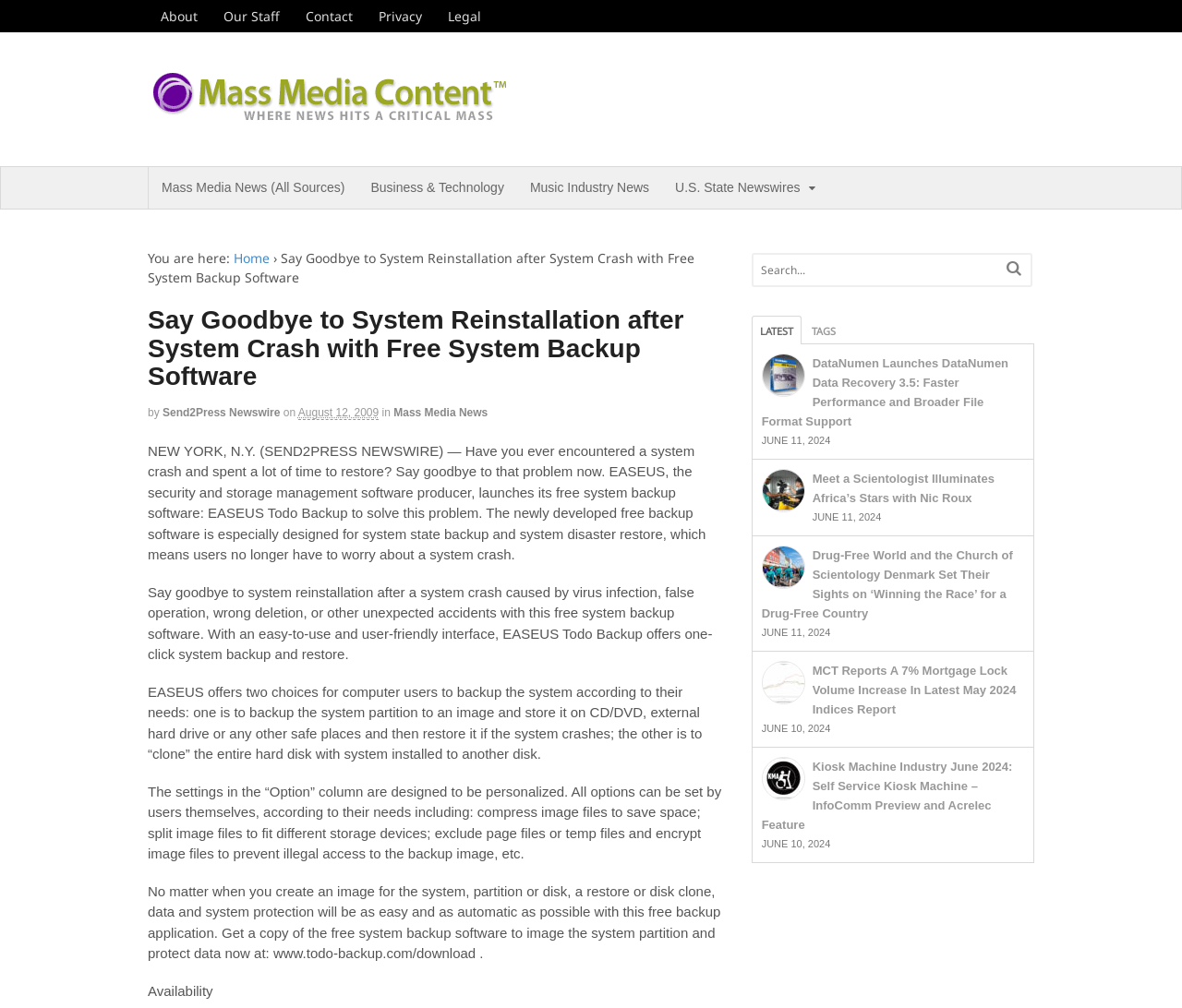Find the UI element described as: "Mass Media News (All Sources)" and predict its bounding box coordinates. Ensure the coordinates are four float numbers between 0 and 1, [left, top, right, bottom].

[0.126, 0.166, 0.303, 0.207]